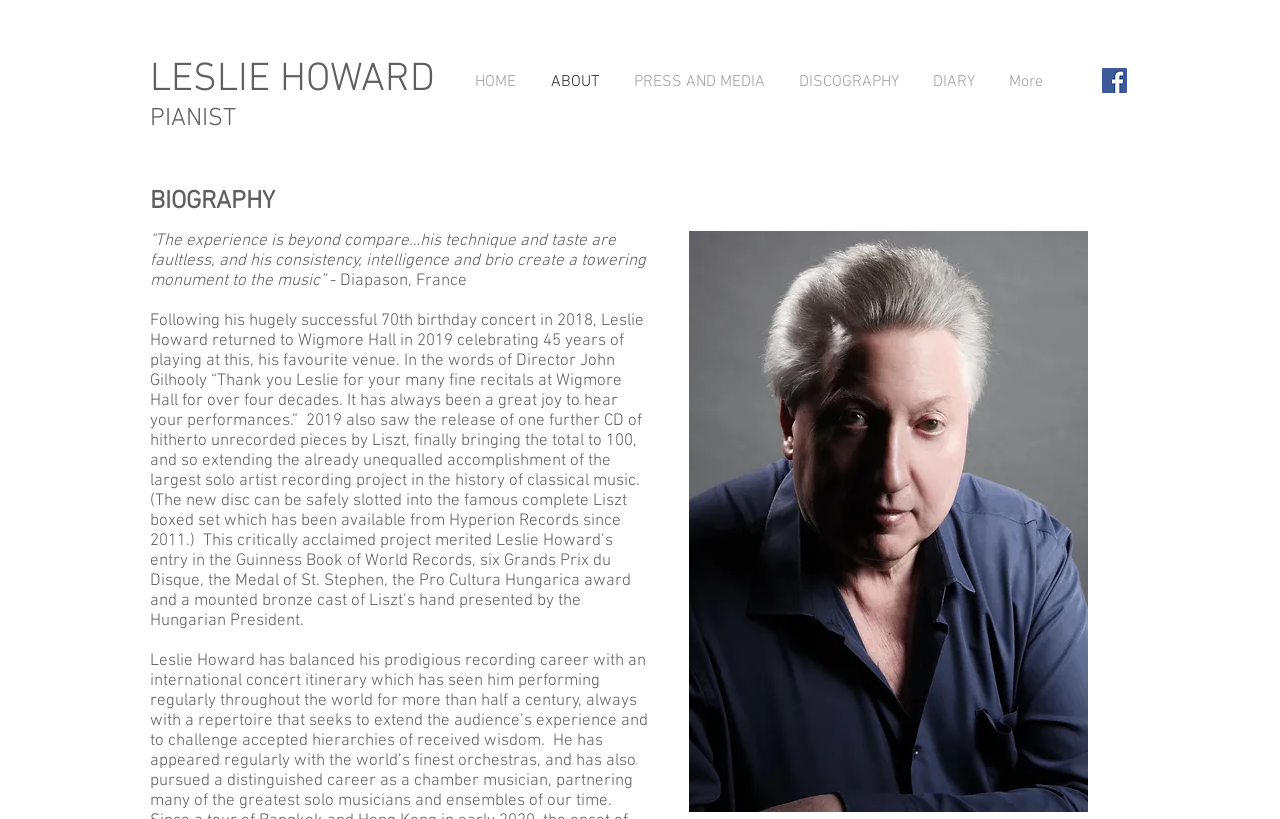Provide the bounding box coordinates of the UI element that matches the description: "Tenshi Shop Website Update".

None